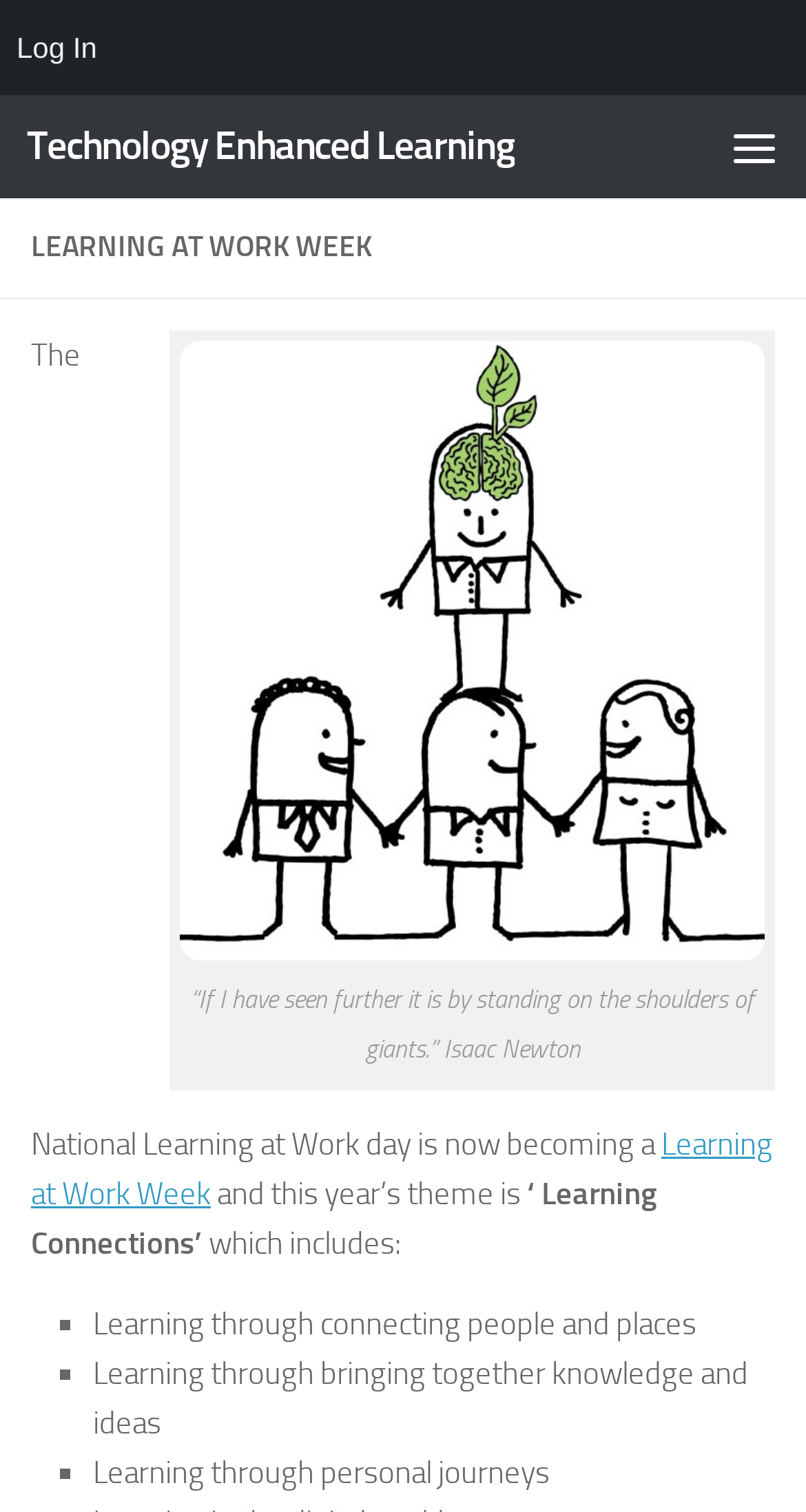From the element description parent_node: Technology Enhanced Learning title="Menu", predict the bounding box coordinates of the UI element. The coordinates must be specified in the format (top-left x, top-left y, bottom-right x, bottom-right y) and should be within the 0 to 1 range.

[0.872, 0.063, 1.0, 0.131]